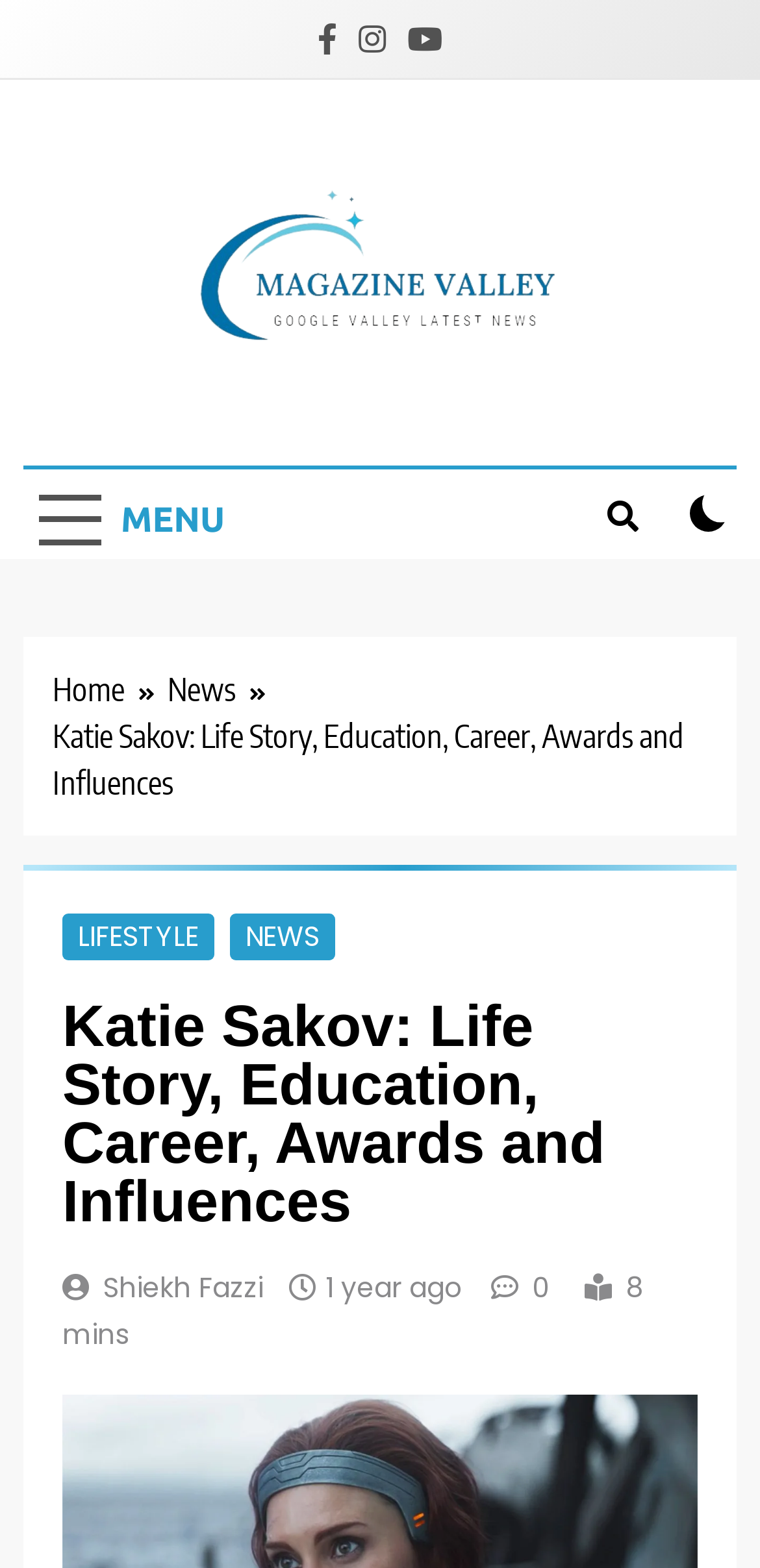Extract the bounding box for the UI element that matches this description: "1 year ago1 year ago".

[0.428, 0.808, 0.608, 0.833]